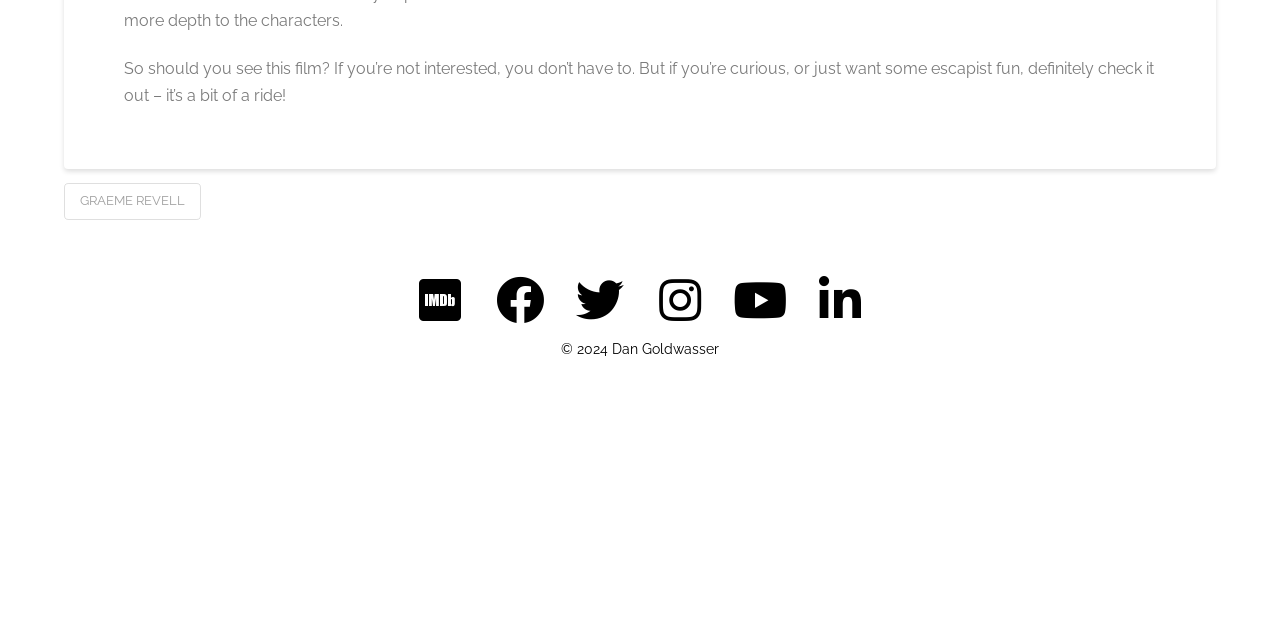Bounding box coordinates are given in the format (top-left x, top-left y, bottom-right x, bottom-right y). All values should be floating point numbers between 0 and 1. Provide the bounding box coordinate for the UI element described as: Graeme Revell

[0.05, 0.285, 0.157, 0.344]